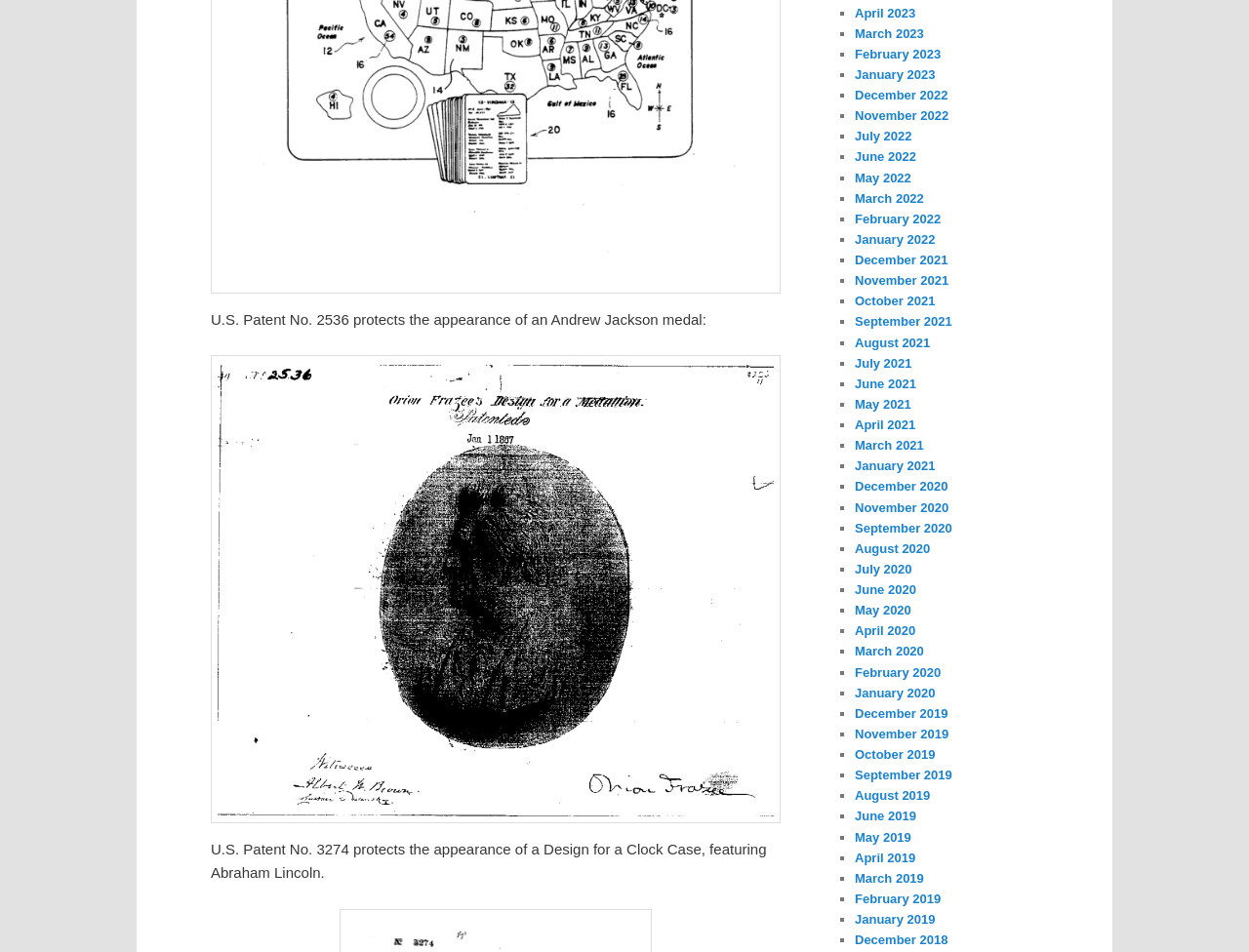Determine the bounding box coordinates of the region I should click to achieve the following instruction: "View September 2020". Ensure the bounding box coordinates are four float numbers between 0 and 1, i.e., [left, top, right, bottom].

[0.684, 0.547, 0.762, 0.562]